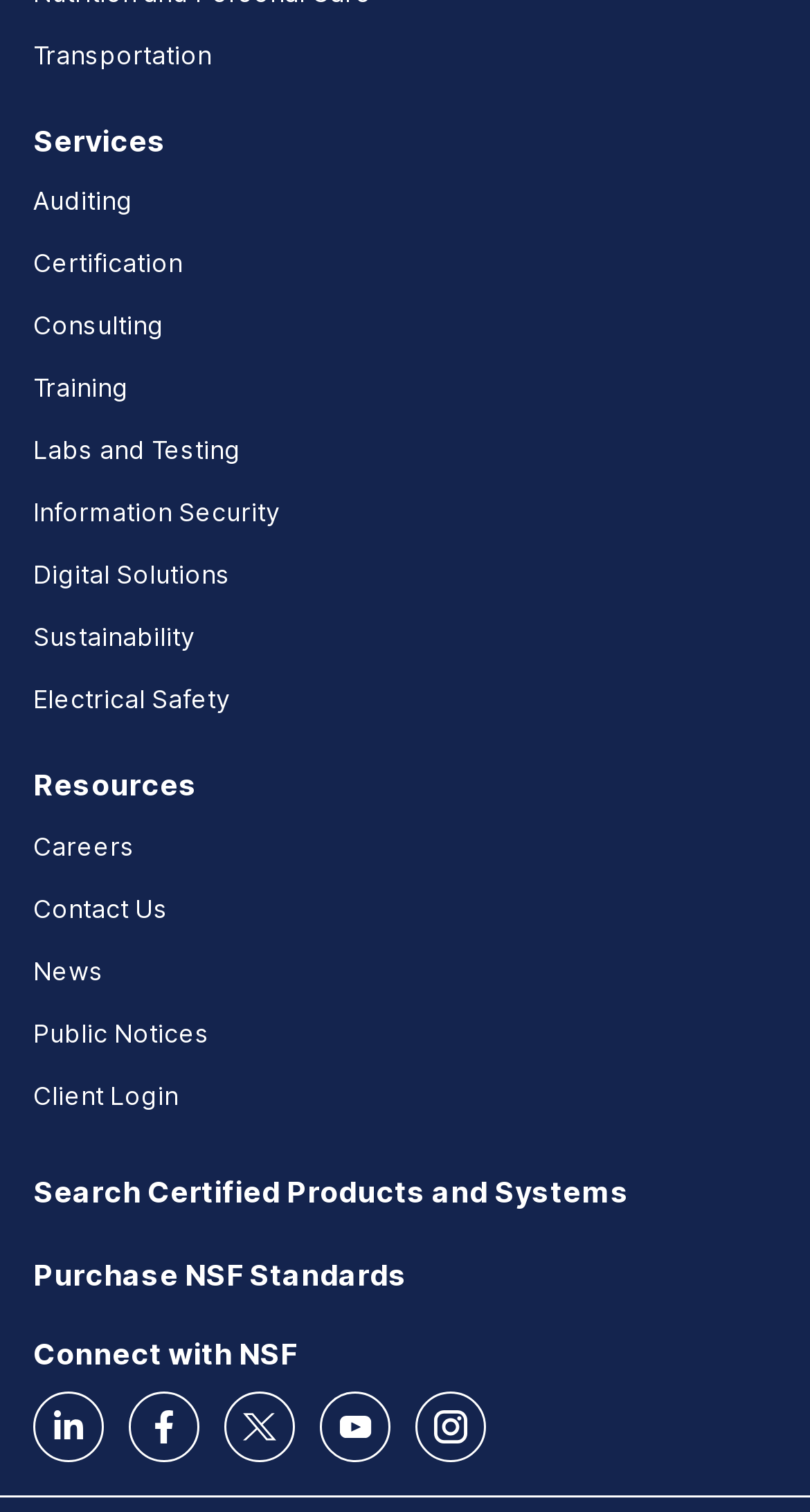Provide the bounding box coordinates of the UI element that matches the description: "Electrical Safety".

[0.041, 0.451, 0.503, 0.476]